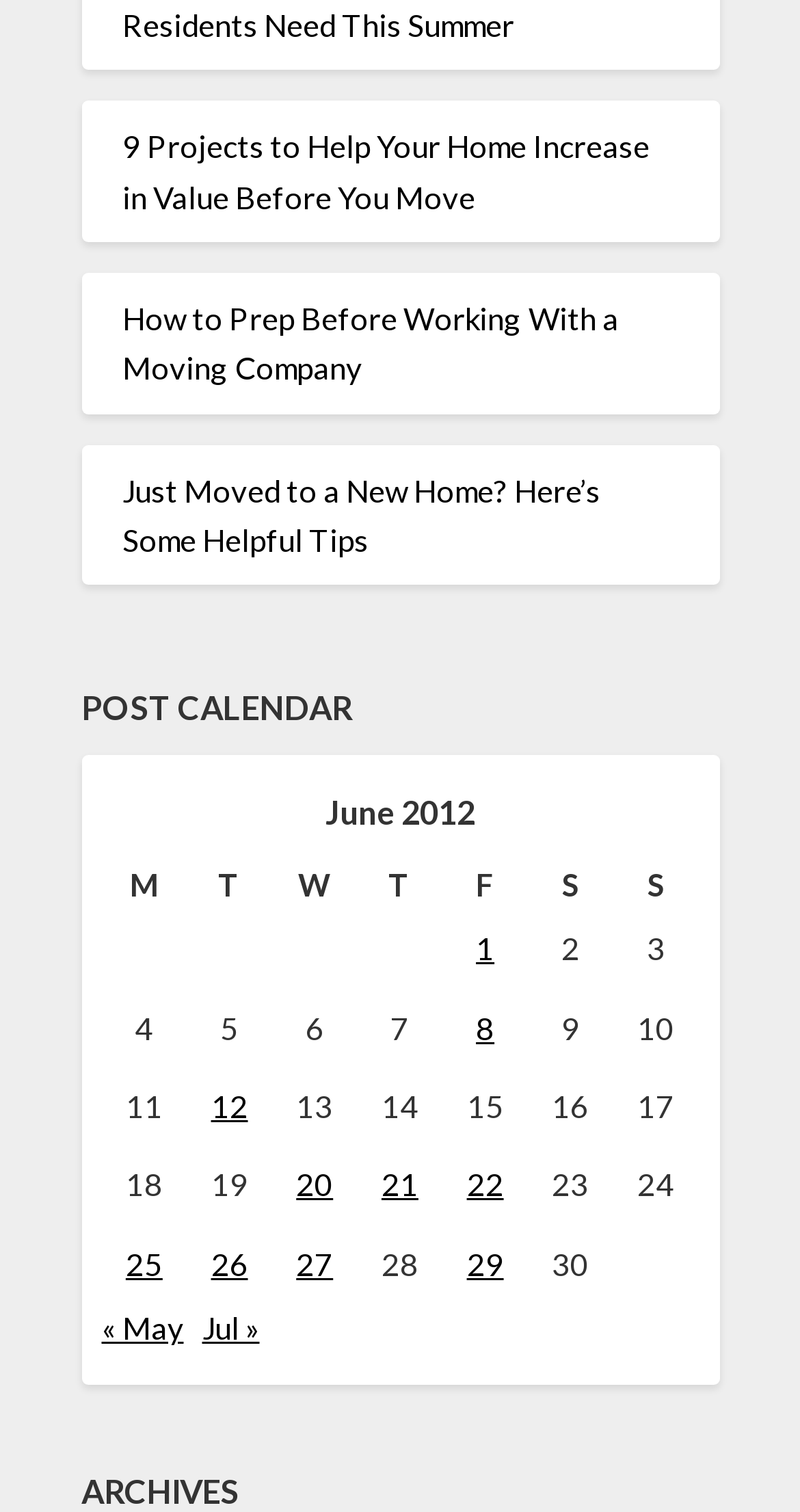Locate the bounding box coordinates of the area to click to fulfill this instruction: "Visit Situs Togel". The bounding box should be presented as four float numbers between 0 and 1, in the order [left, top, right, bottom].

None